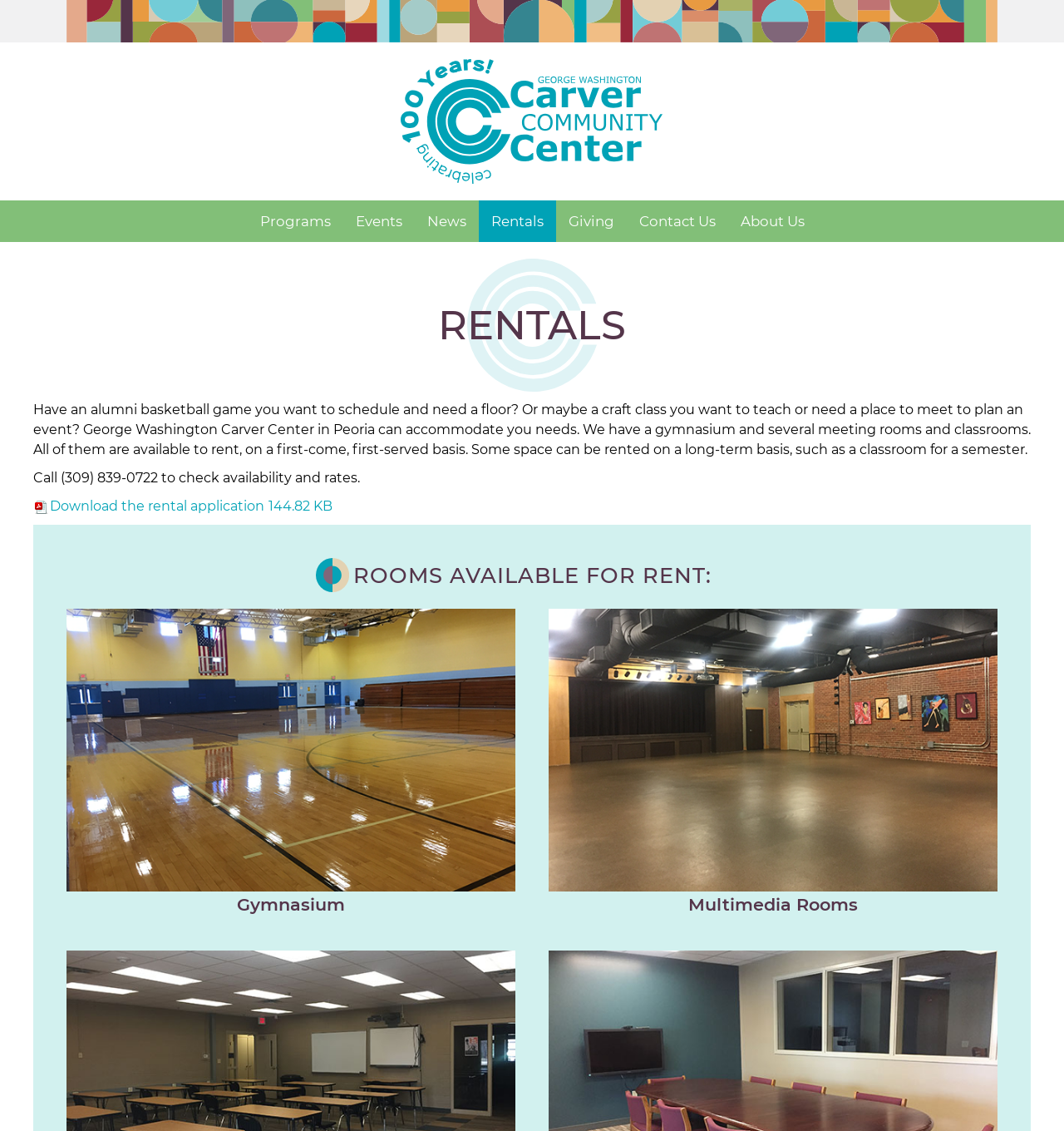What types of rooms are available for rent?
Refer to the image and answer the question using a single word or phrase.

Gymnasium and Multimedia Rooms